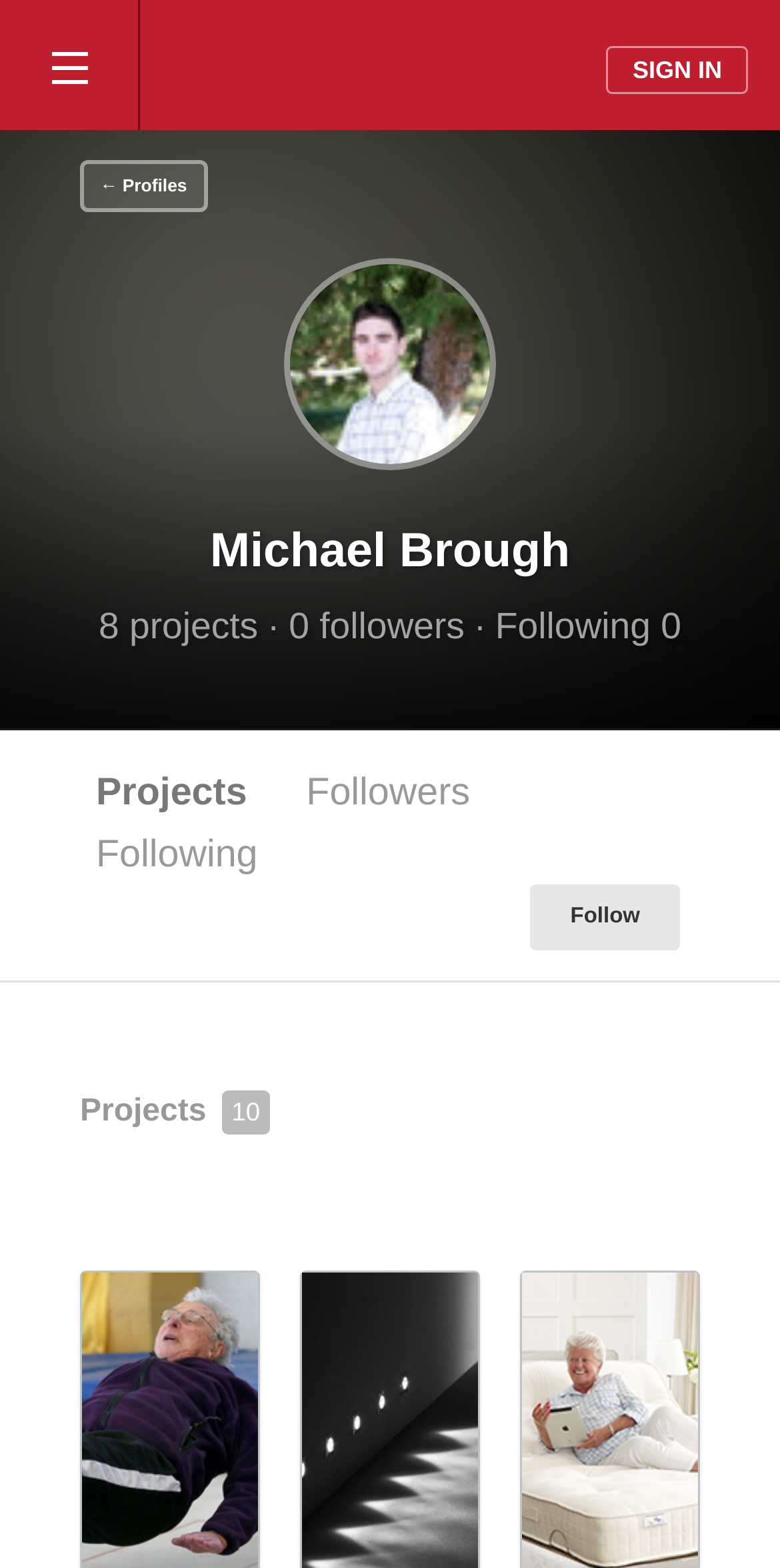Extract the bounding box coordinates for the described element: "SIGN IN". The coordinates should be represented as four float numbers between 0 and 1: [left, top, right, bottom].

[0.778, 0.029, 0.959, 0.06]